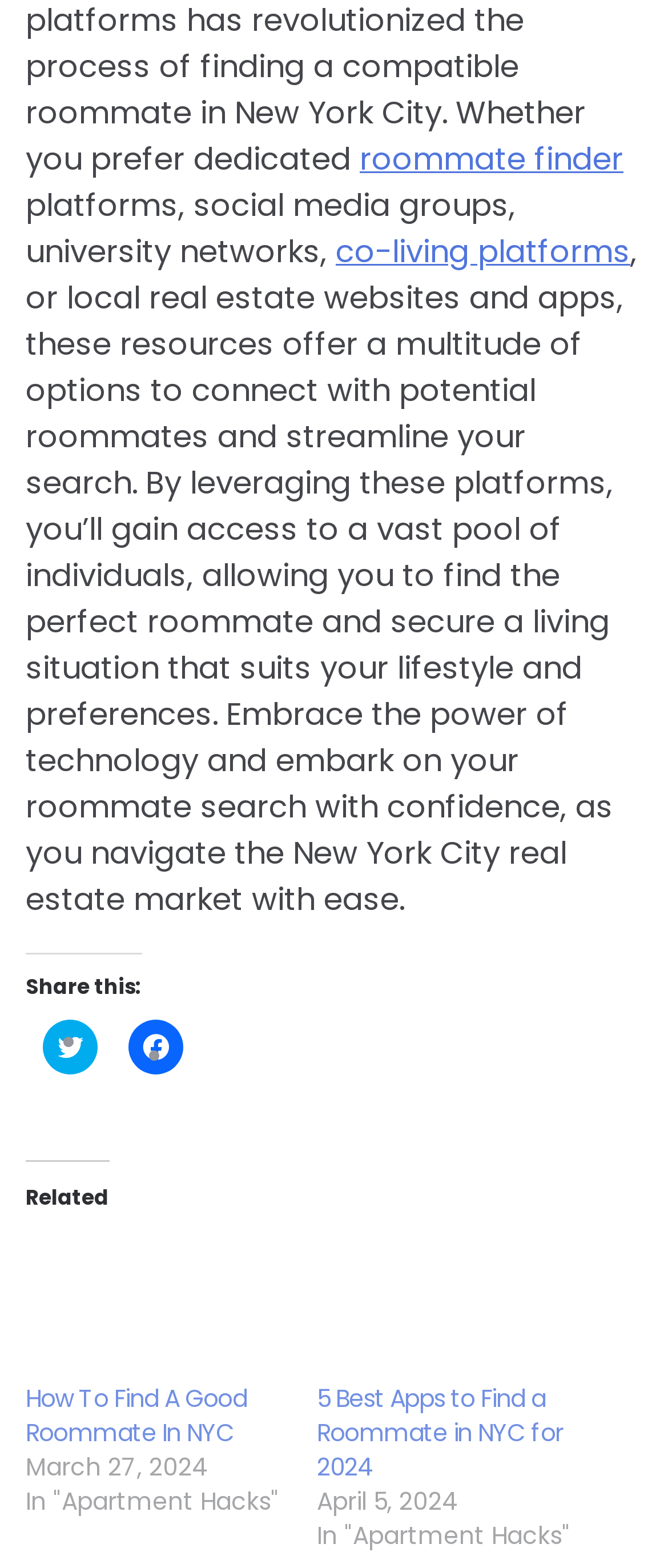Respond with a single word or phrase for the following question: 
What is the date of the article '5 Best Apps to Find a Roommate in NYC for 2024'?

April 5, 2024